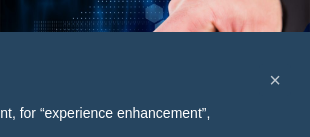What is the role of smart sensors in the conference?
Look at the image and provide a detailed response to the question.

According to the caption, smart sensors are mentioned as one of the key themes in the conference, which aims to equip insurers with the necessary tools to create personalized customer experiences, implying that smart sensors play a role in enhancing customer interaction and decision-making processes.